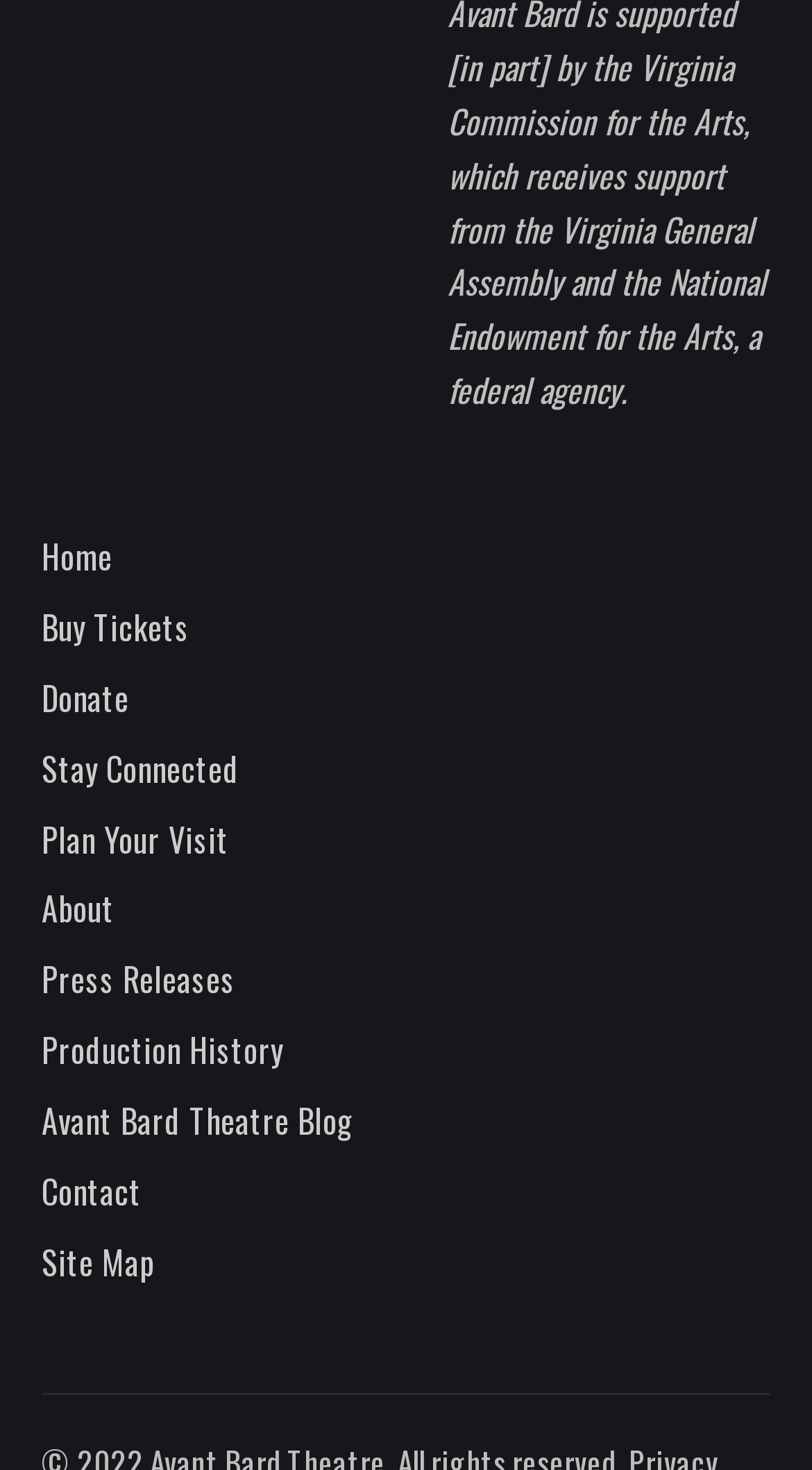What is the vertical position of the 'Plan Your Visit' link?
Kindly offer a comprehensive and detailed response to the question.

By comparing the y1 and y2 coordinates of the 'Plan Your Visit' link, I can see that it has a y1 value of 0.553 and a y2 value of 0.587, which indicates that it is located in the middle of the webpage vertically.